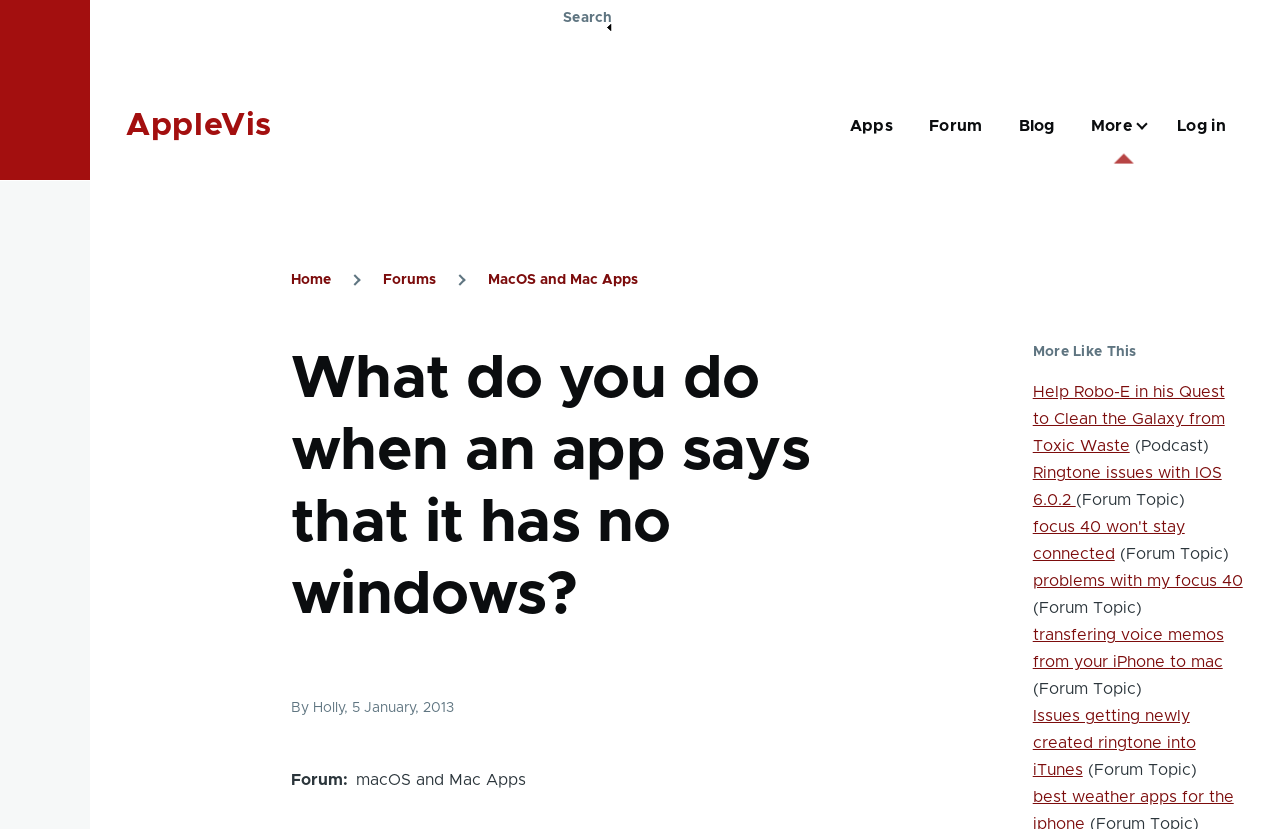Pinpoint the bounding box coordinates of the clickable area necessary to execute the following instruction: "View more topics like 'Help Robo-E in his Quest to Clean the Galaxy from Toxic Waste'". The coordinates should be given as four float numbers between 0 and 1, namely [left, top, right, bottom].

[0.807, 0.463, 0.957, 0.548]